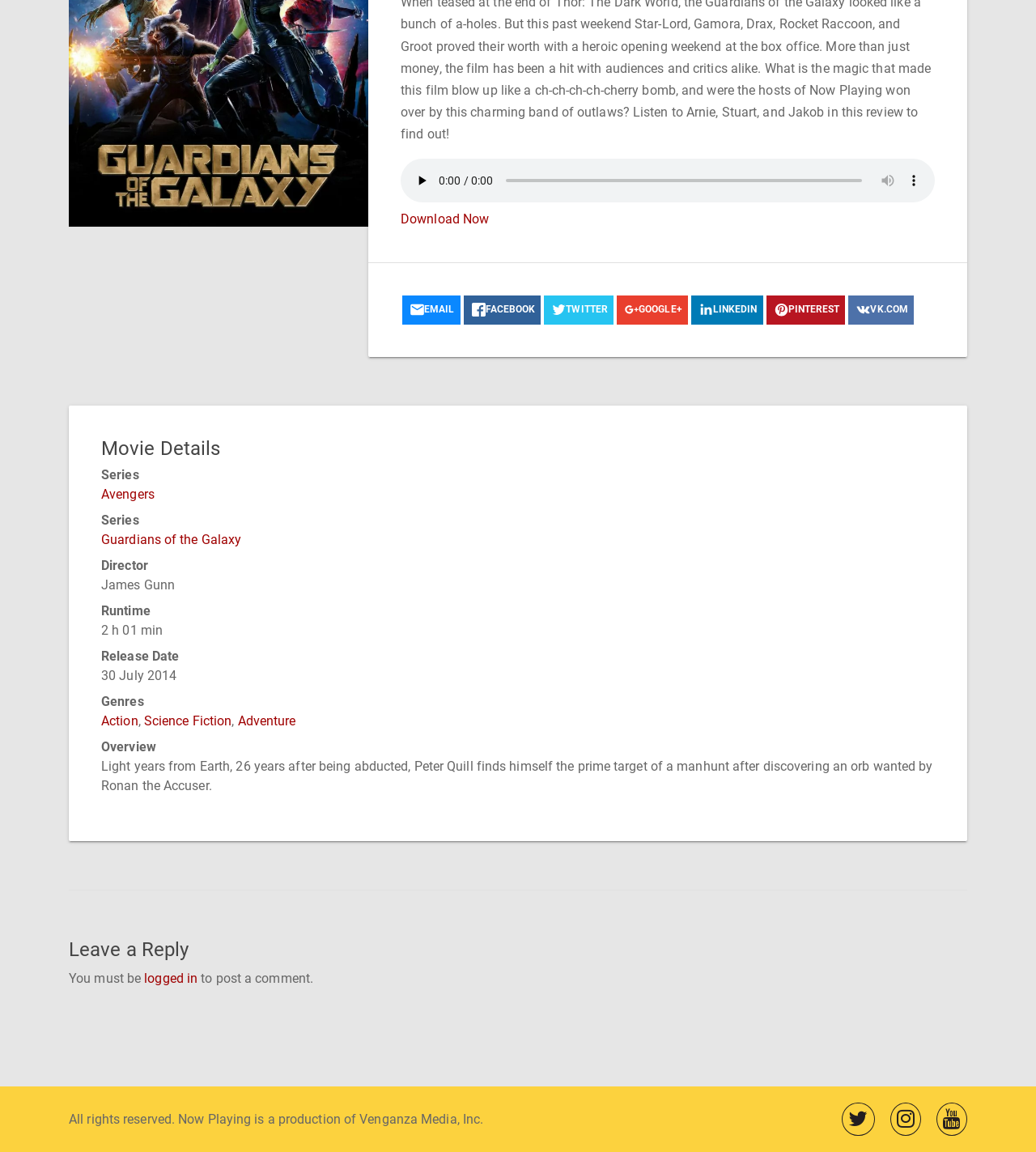Determine the bounding box for the UI element that matches this description: "Science Fiction".

[0.139, 0.619, 0.224, 0.633]